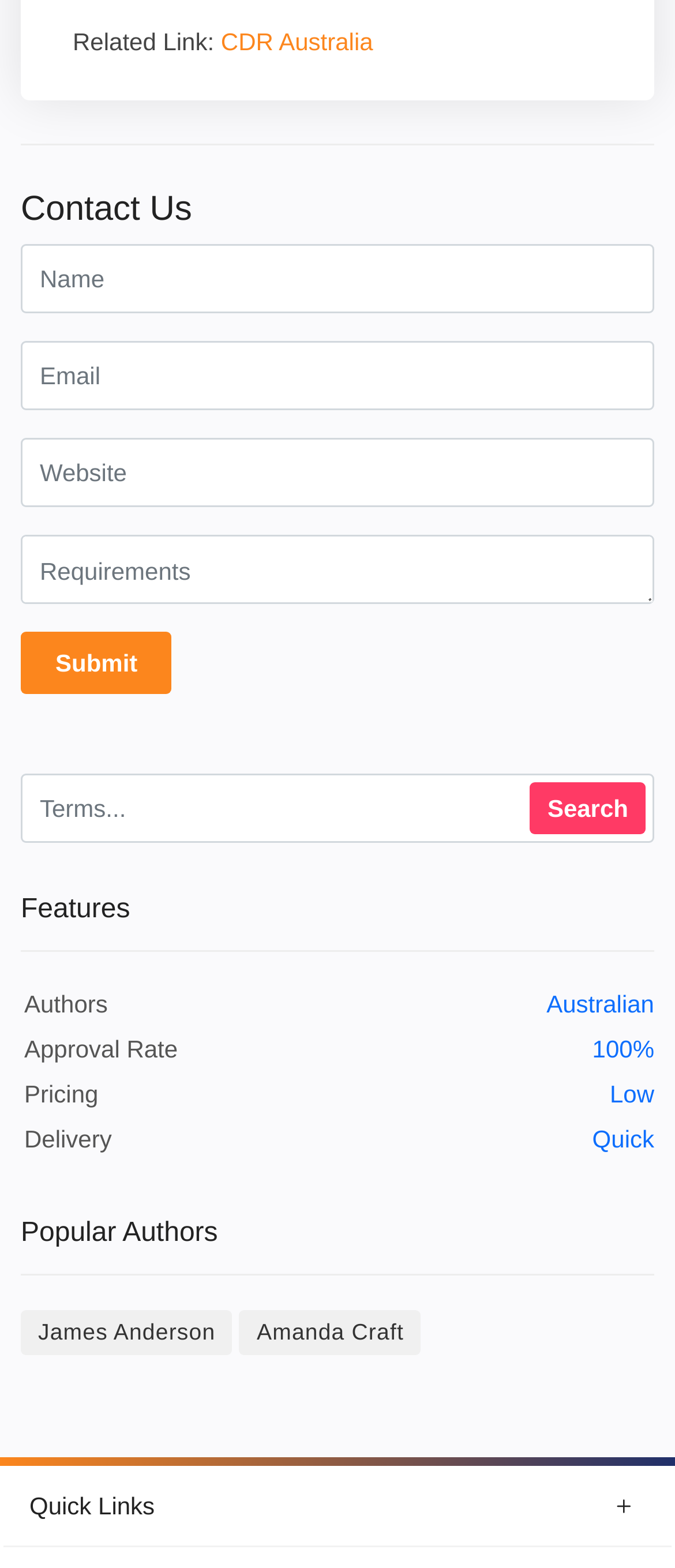Provide your answer in one word or a succinct phrase for the question: 
What is the label of the first textbox?

Name